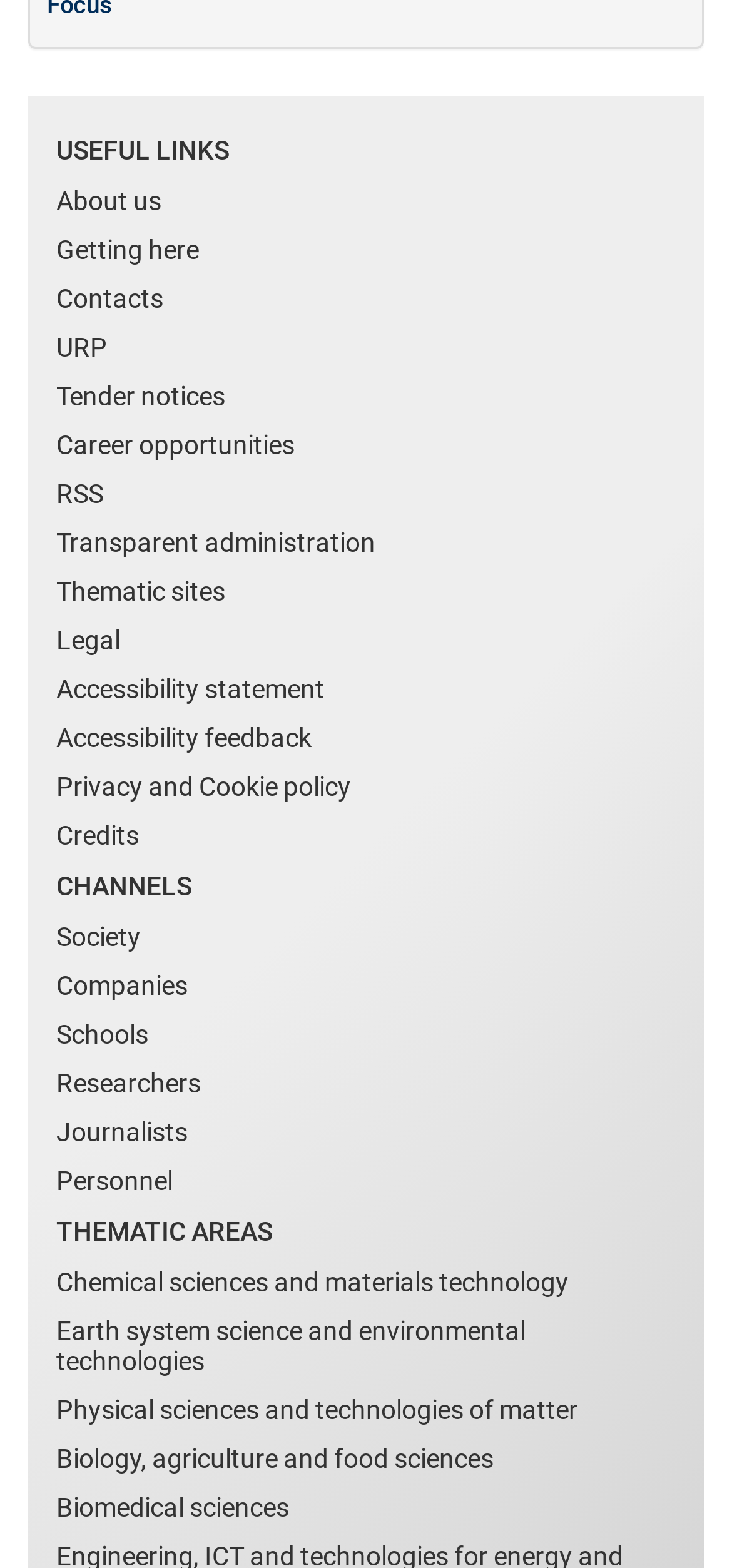Could you highlight the region that needs to be clicked to execute the instruction: "Check Career opportunities"?

[0.077, 0.268, 0.885, 0.3]